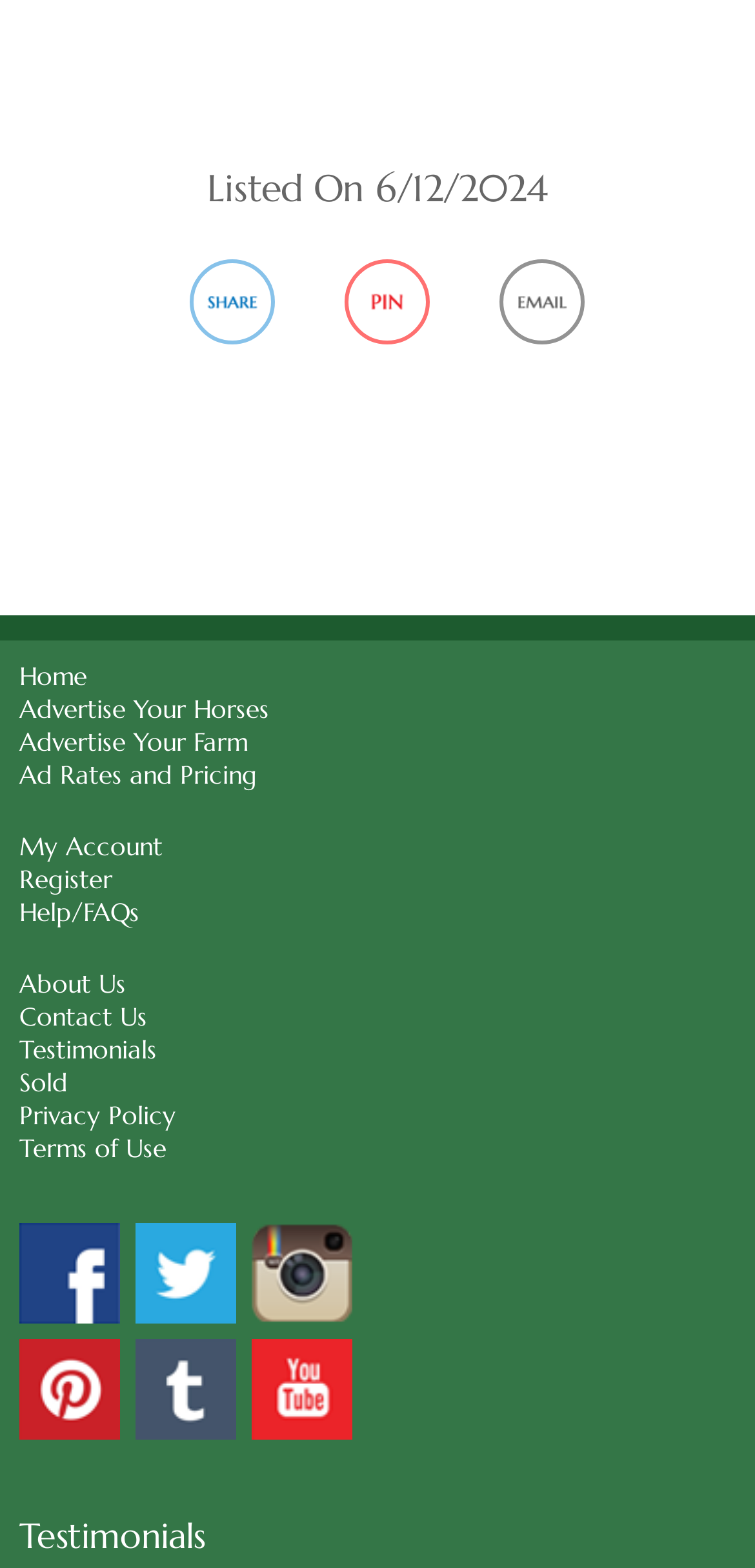Please specify the coordinates of the bounding box for the element that should be clicked to carry out this instruction: "View home page". The coordinates must be four float numbers between 0 and 1, formatted as [left, top, right, bottom].

[0.026, 0.421, 0.115, 0.442]